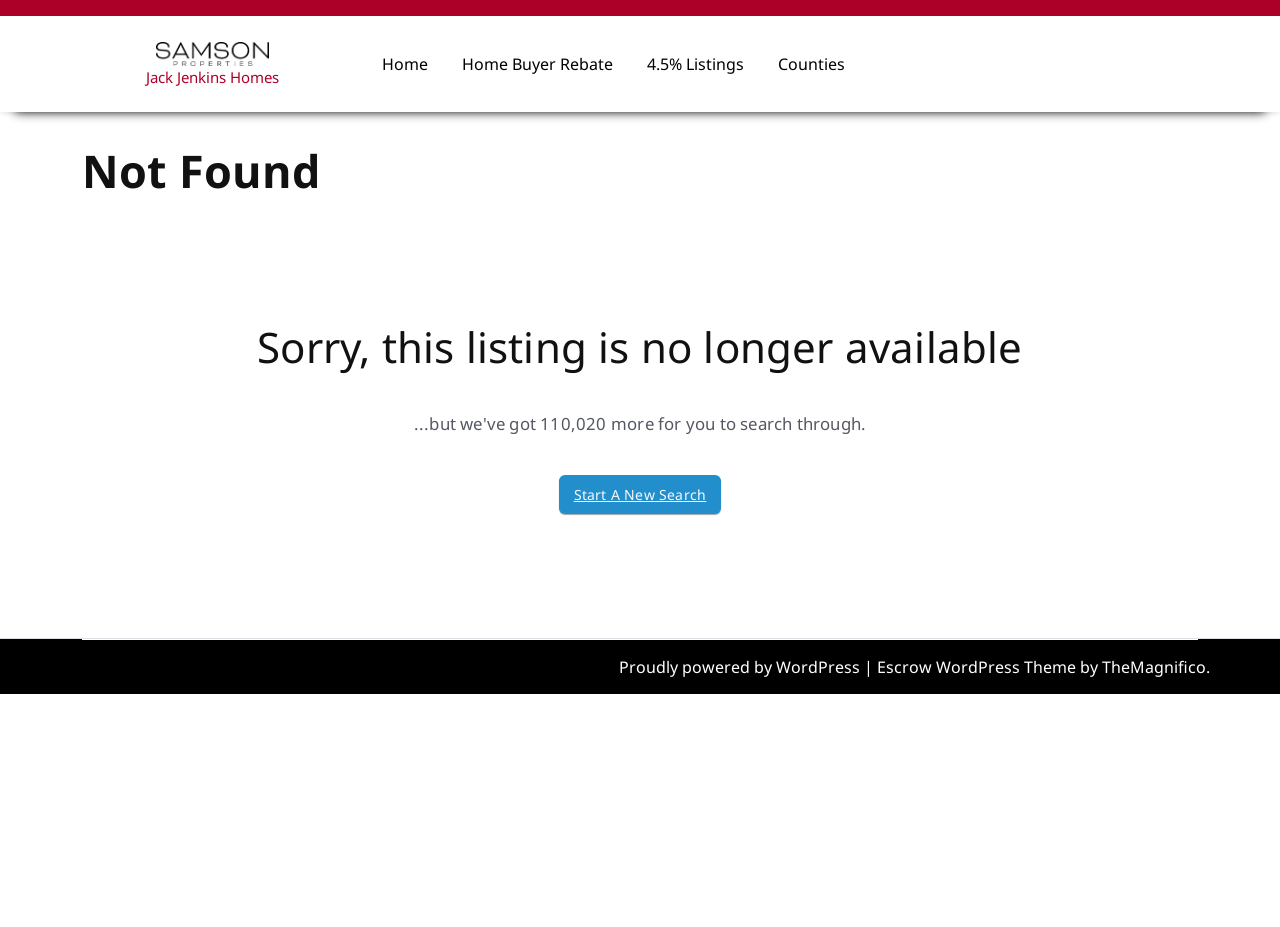What is the platform used to power this website?
Answer the question in a detailed and comprehensive manner.

I found a link element with the text 'Proudly powered by WordPress' which indicates that the platform used to power this website is WordPress.